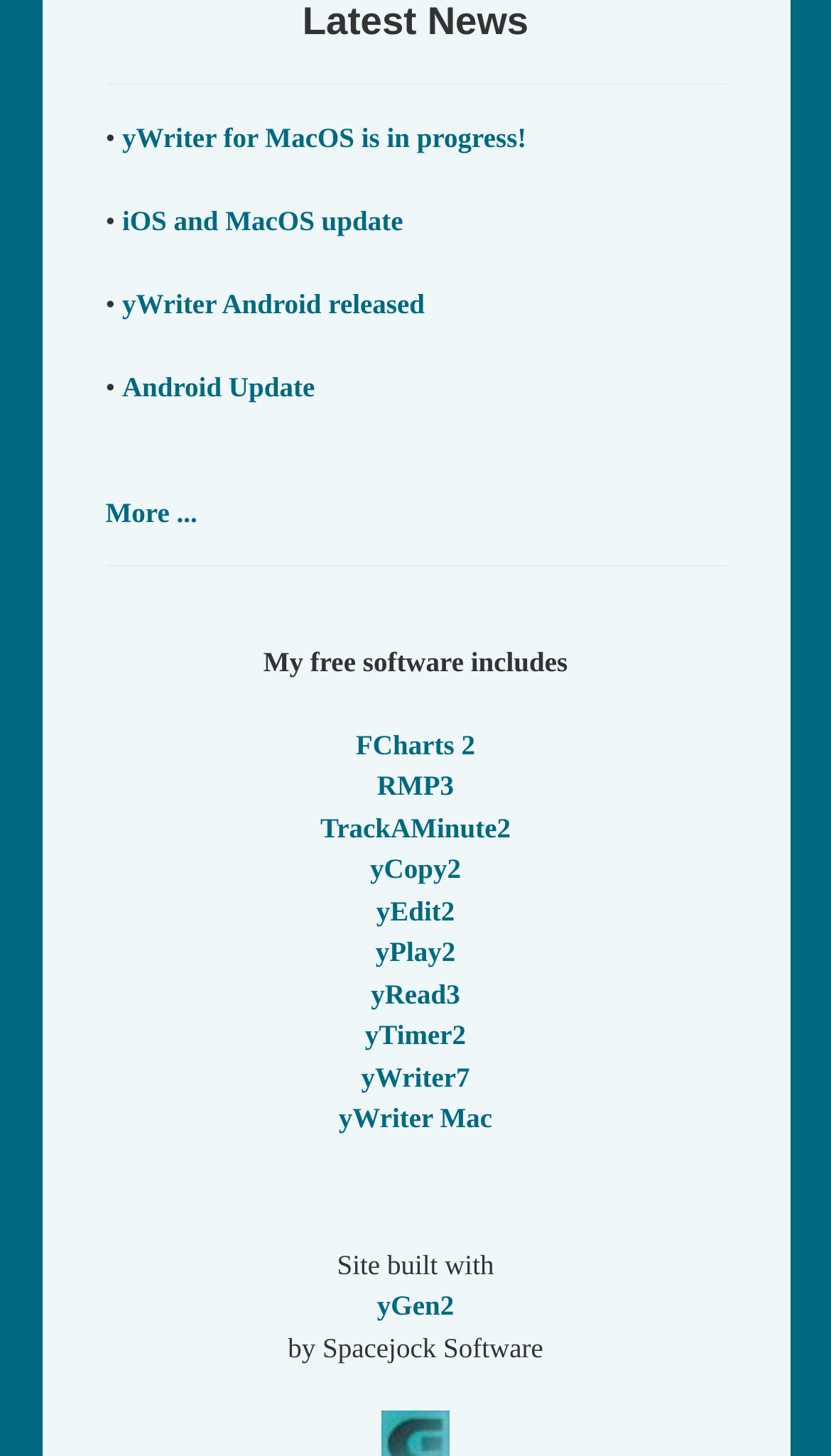How many horizontal separators are there on this webpage?
Using the visual information, respond with a single word or phrase.

2